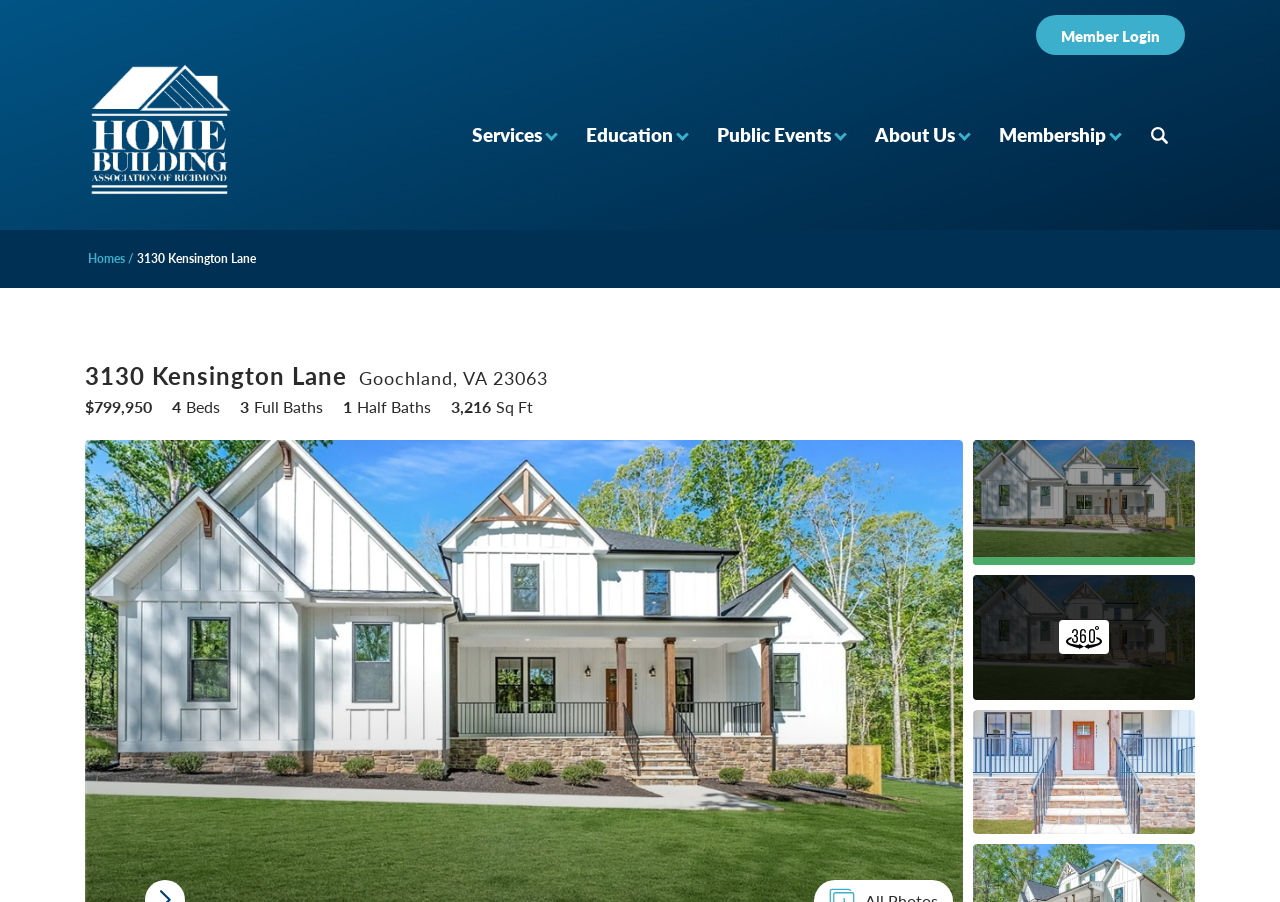Provide a single word or phrase answer to the question: 
How many bedrooms does the home have?

1